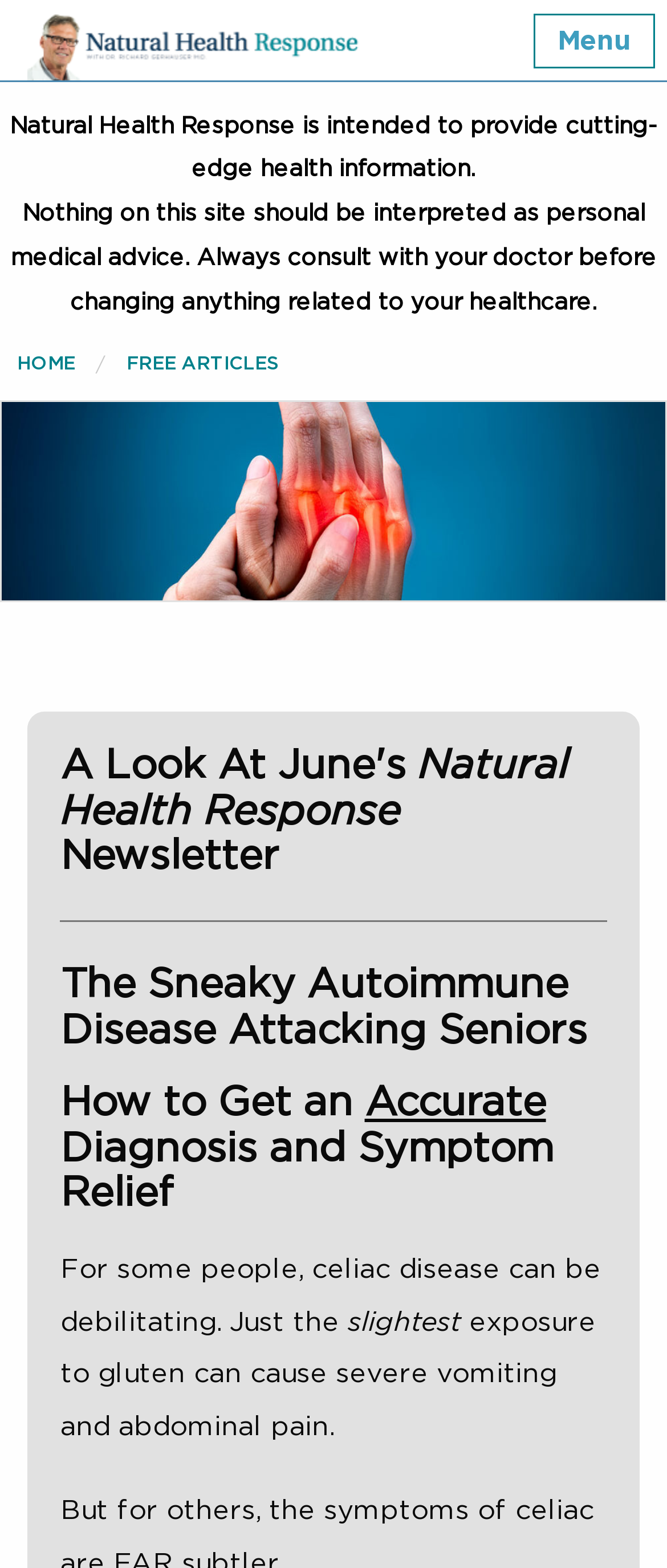What is the name of this health website?
Please give a detailed and elaborate answer to the question based on the image.

I determined the answer by looking at the link element with the text 'Natural Health Response' at the top of the webpage, which suggests that it is the name of the website.